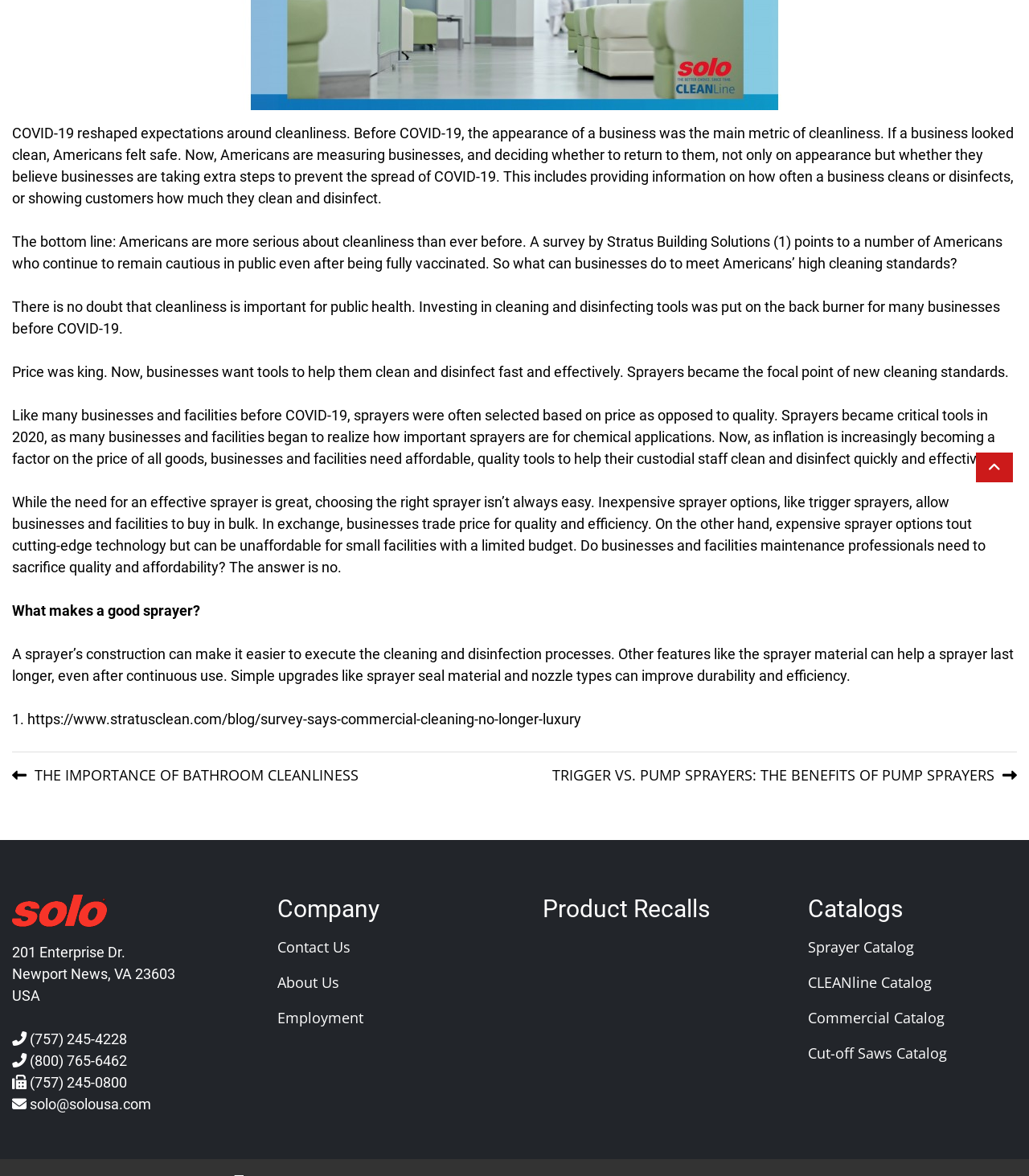Identify and provide the bounding box for the element described by: "Employment".

[0.27, 0.856, 0.353, 0.875]